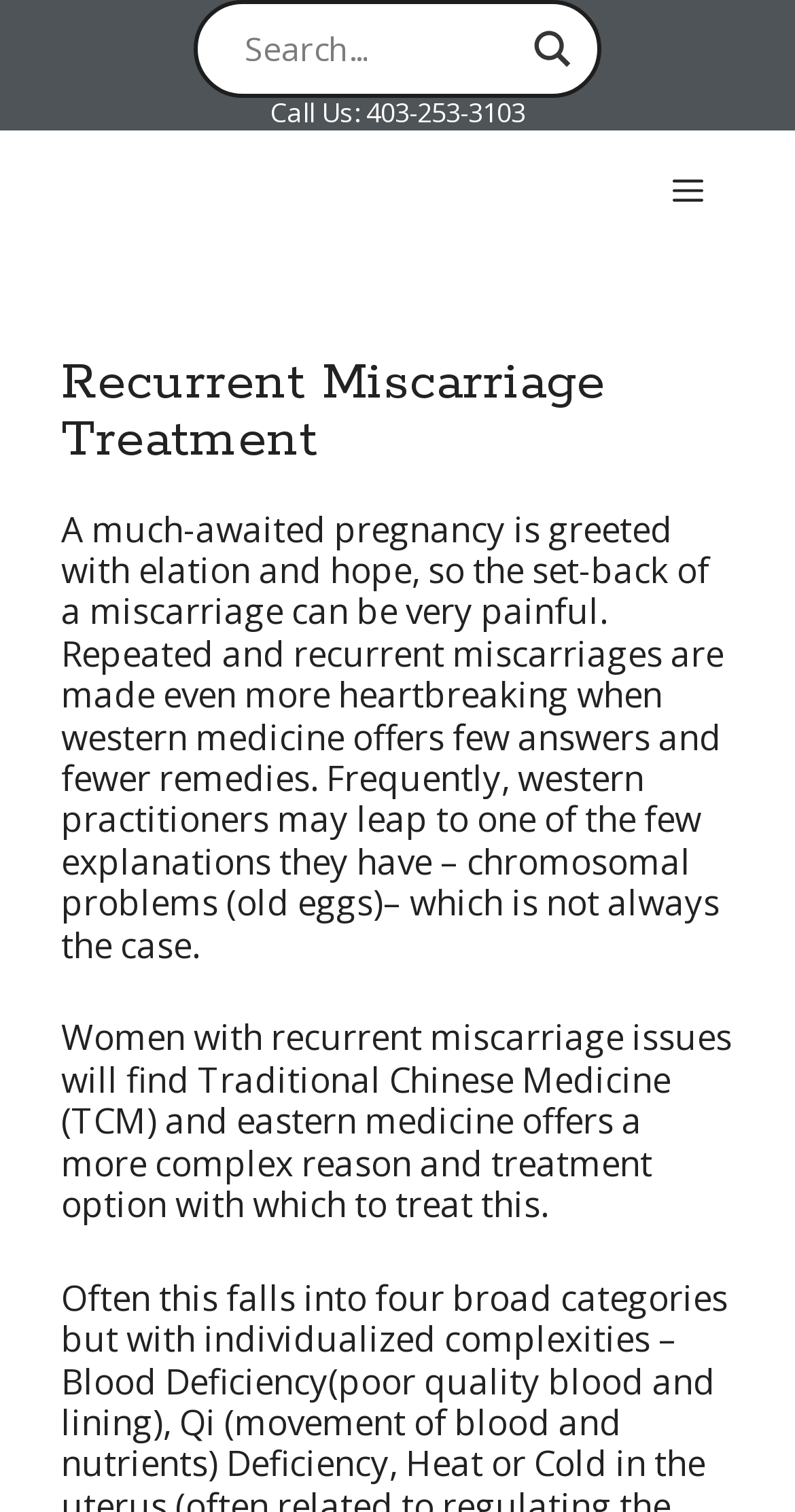Answer the question below with a single word or a brief phrase: 
What is the topic of the main text?

Recurrent miscarriage treatment